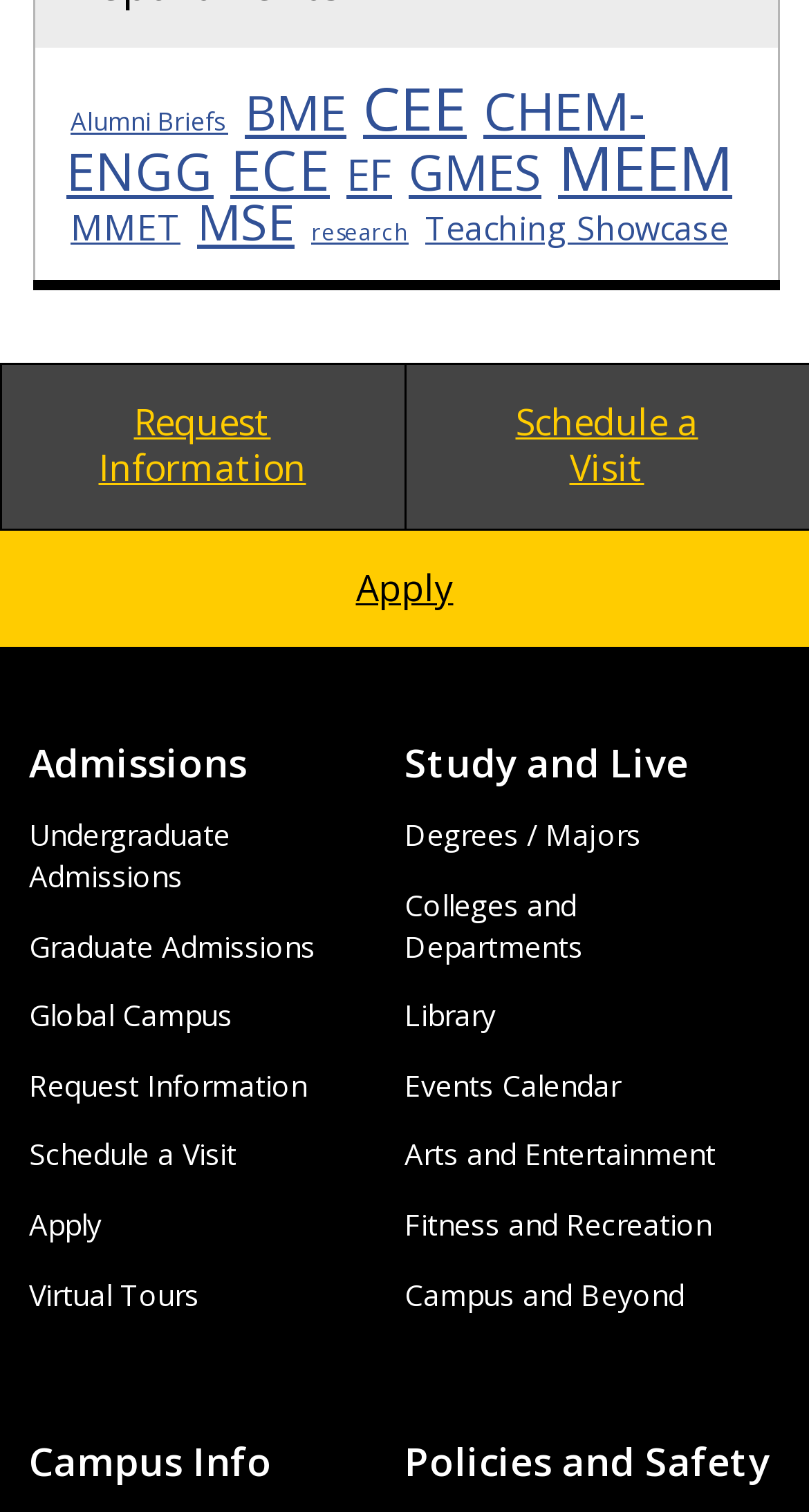Determine the bounding box coordinates of the element that should be clicked to execute the following command: "Learn about Campus and Beyond".

[0.5, 0.843, 0.846, 0.869]